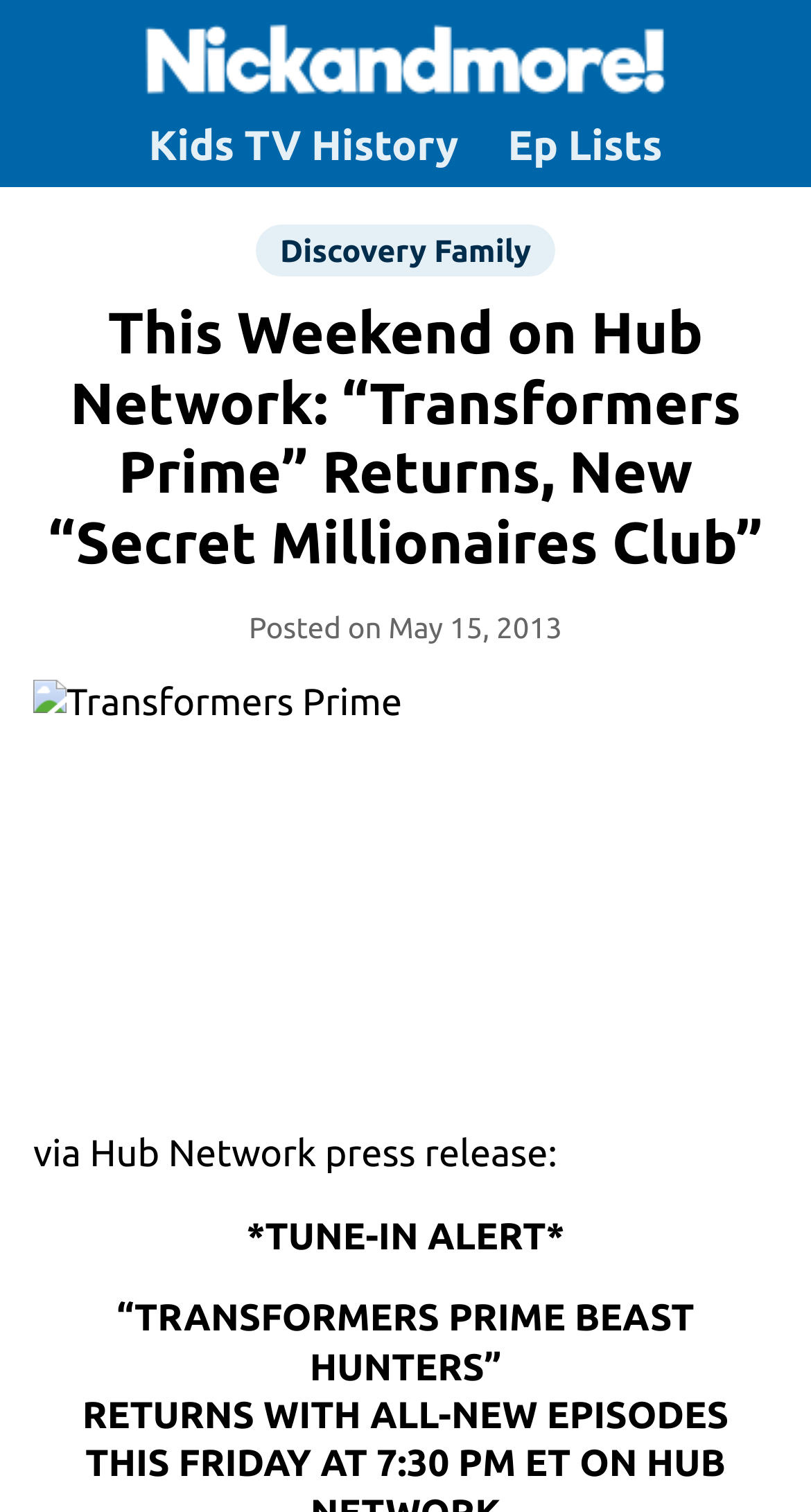What is the purpose of this article?
Please provide an in-depth and detailed response to the question.

The article appears to be informing readers about the return of a TV show 'Transformers Prime' with new episodes, and it also mentions another TV show 'Secret Millionaires Club', which suggests that the purpose of the article is to inform readers about TV show schedules.